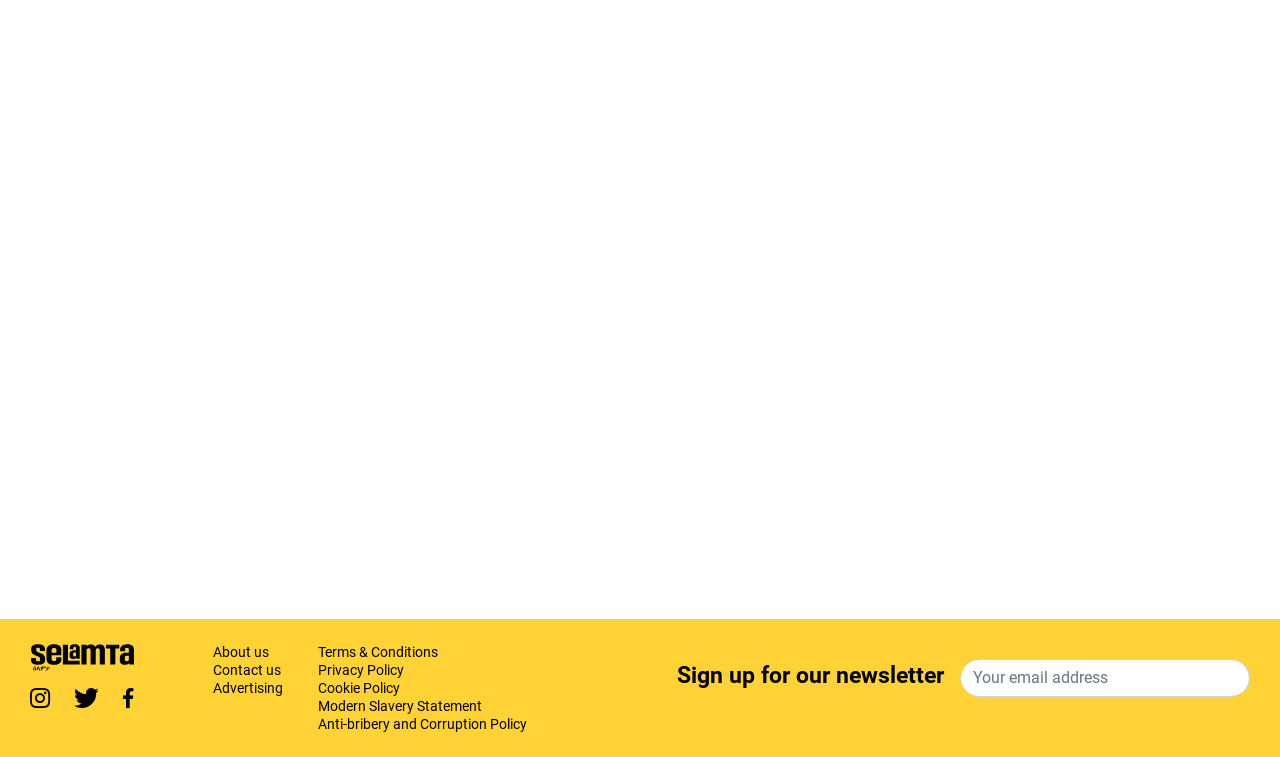Given the element description: "African legend: Jessica Nabongo", predict the bounding box coordinates of this UI element. The coordinates must be four float numbers between 0 and 1, given as [left, top, right, bottom].

[0.763, 0.732, 0.957, 0.82]